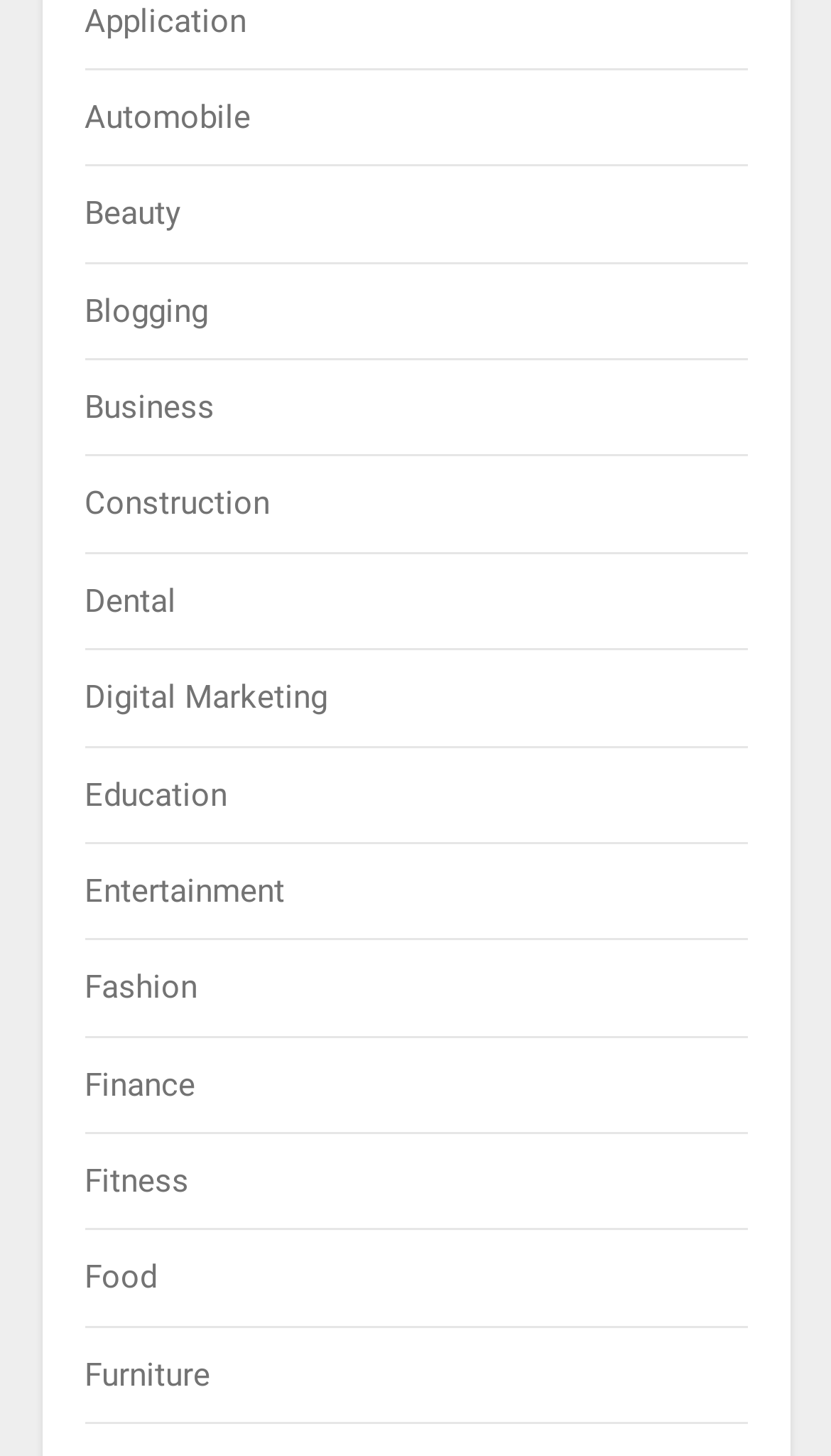Provide your answer to the question using just one word or phrase: What categories are listed on the webpage?

Various industries